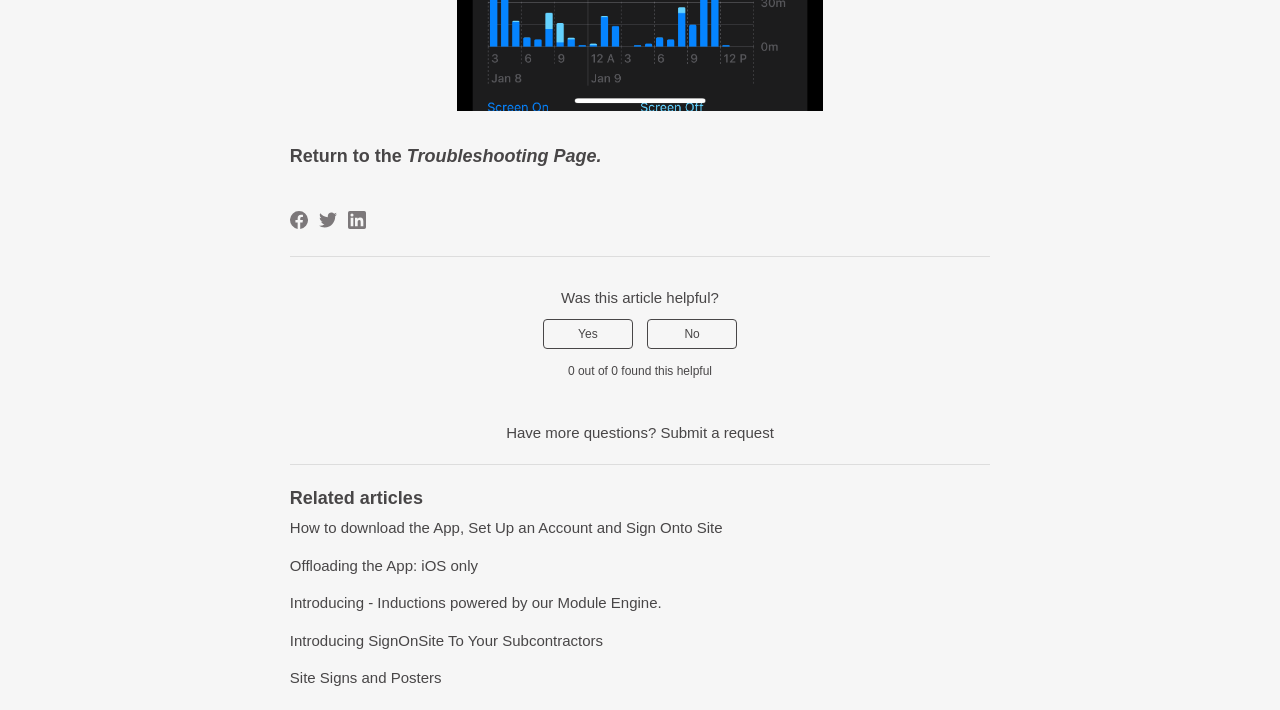Provide the bounding box coordinates of the area you need to click to execute the following instruction: "Submit a request".

[0.516, 0.597, 0.605, 0.621]